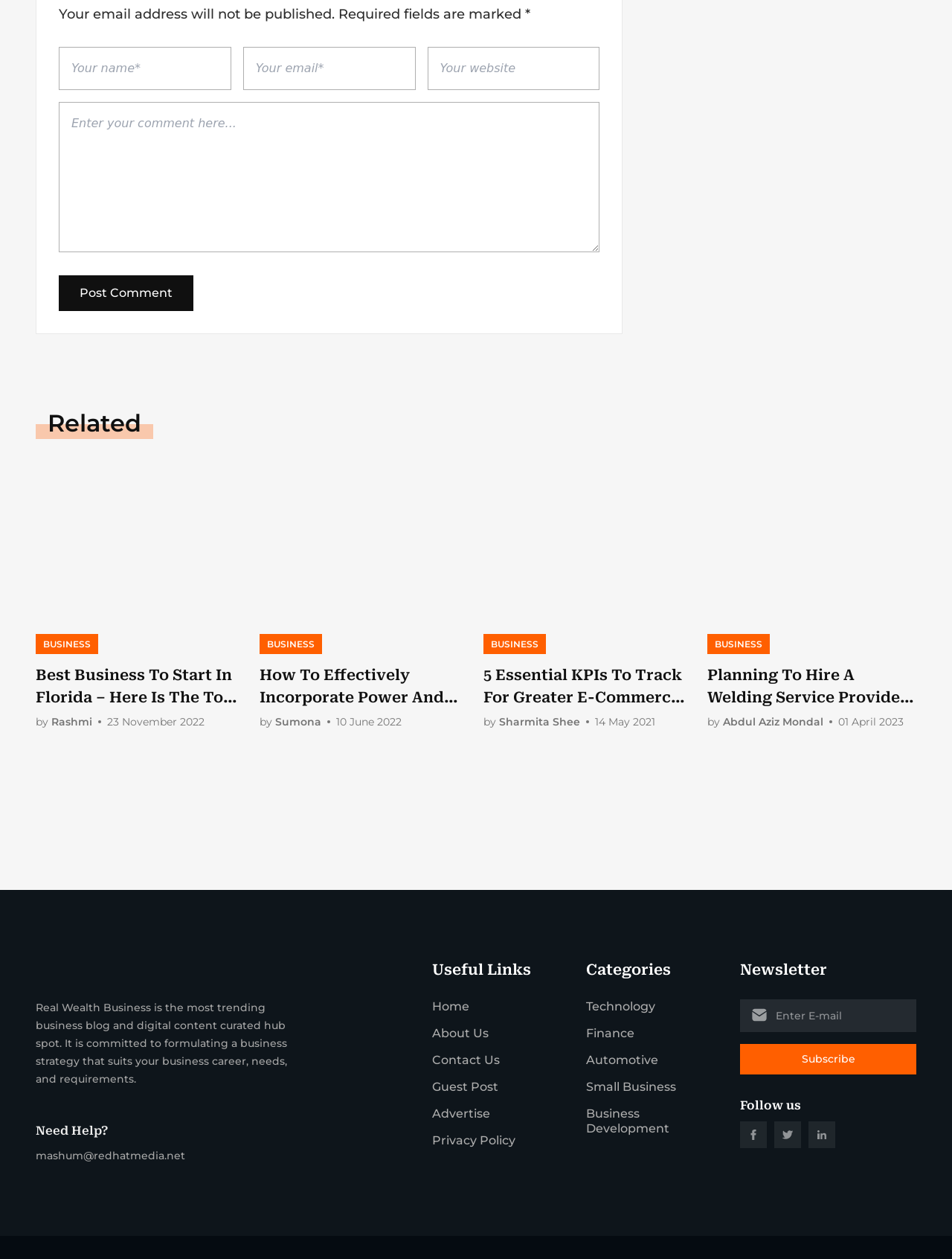What is the purpose of the 'Subscribe' button?
Based on the visual information, provide a detailed and comprehensive answer.

The 'Subscribe' button is located next to a textbox and is likely used to subscribe to a newsletter or email list. The button's location and label suggest that it is used to finalize the subscription process.